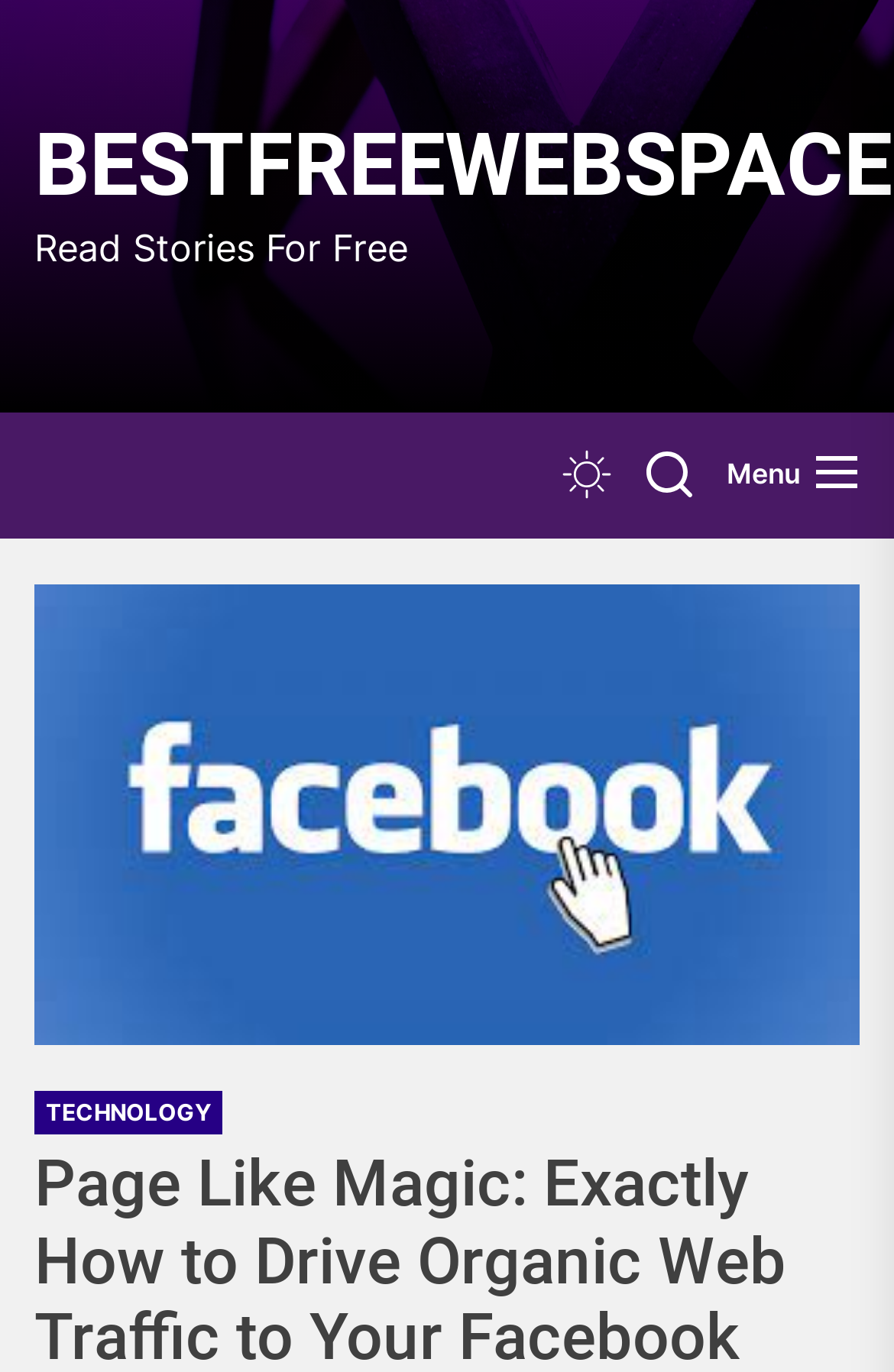What is the text above the search button?
Answer the question using a single word or phrase, according to the image.

Read Stories For Free